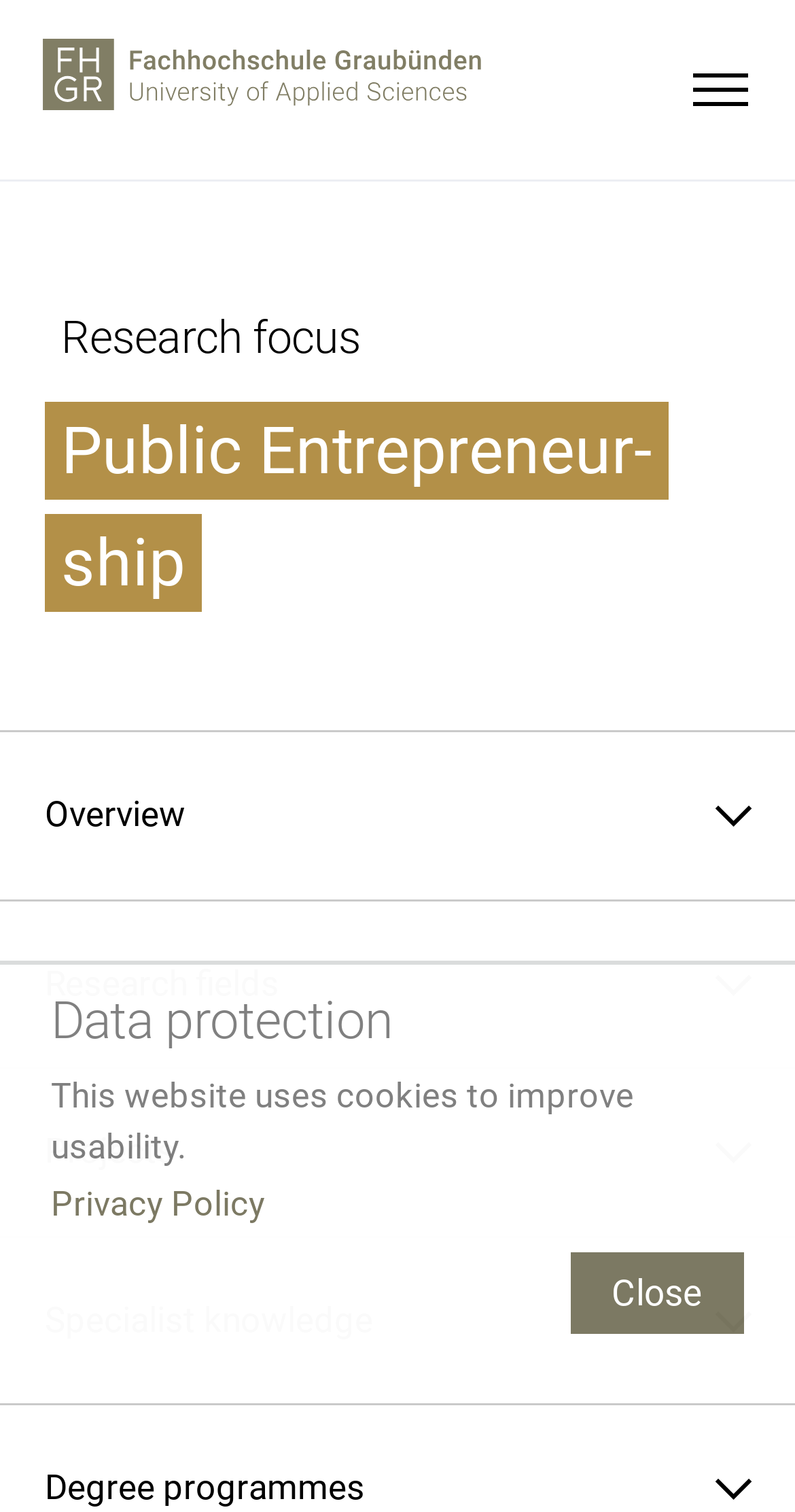Please identify the bounding box coordinates of where to click in order to follow the instruction: "click the Menu link".

[0.856, 0.038, 0.956, 0.081]